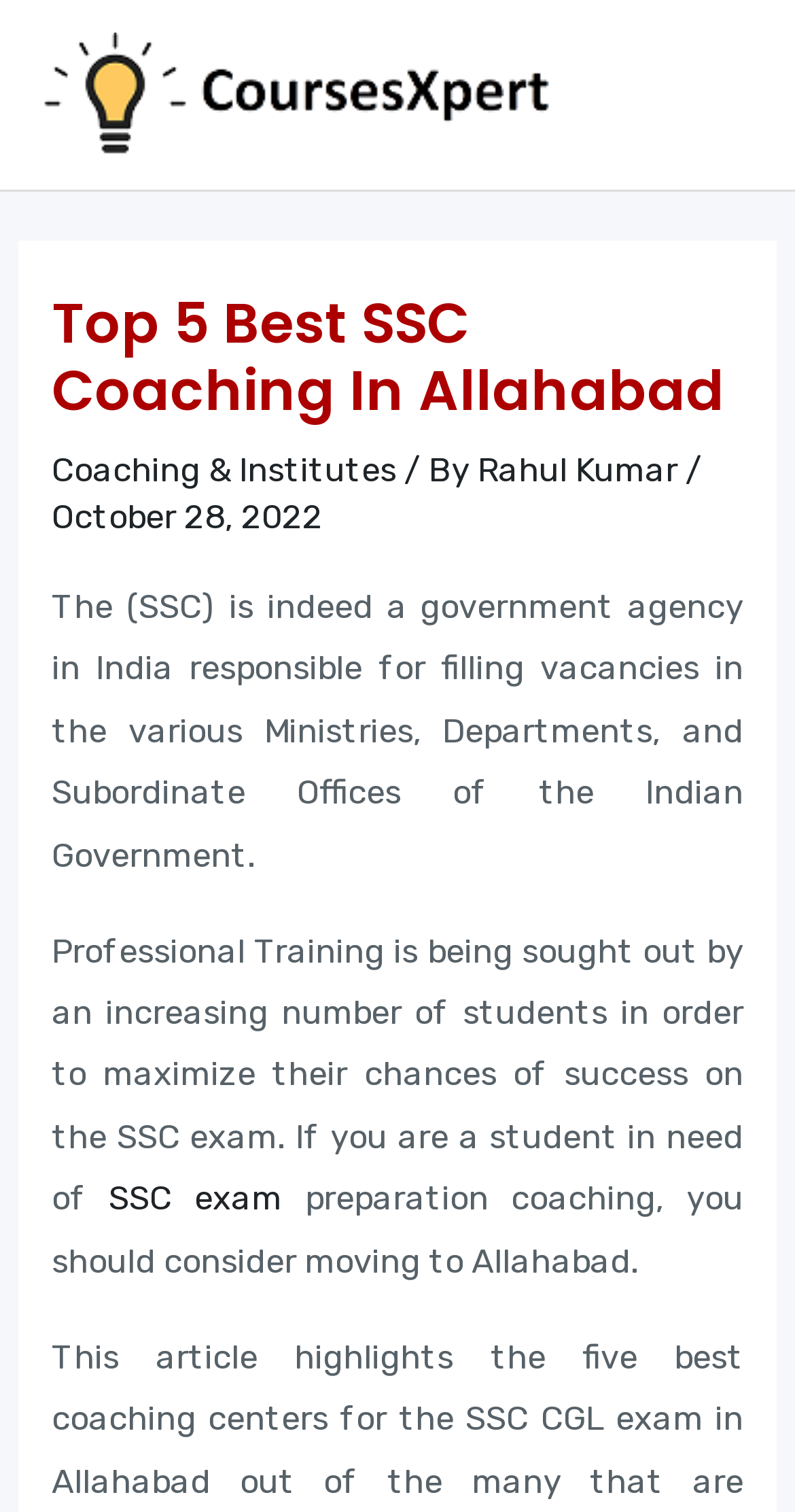Please respond in a single word or phrase: 
What is the date of publication of the article?

October 28, 2022